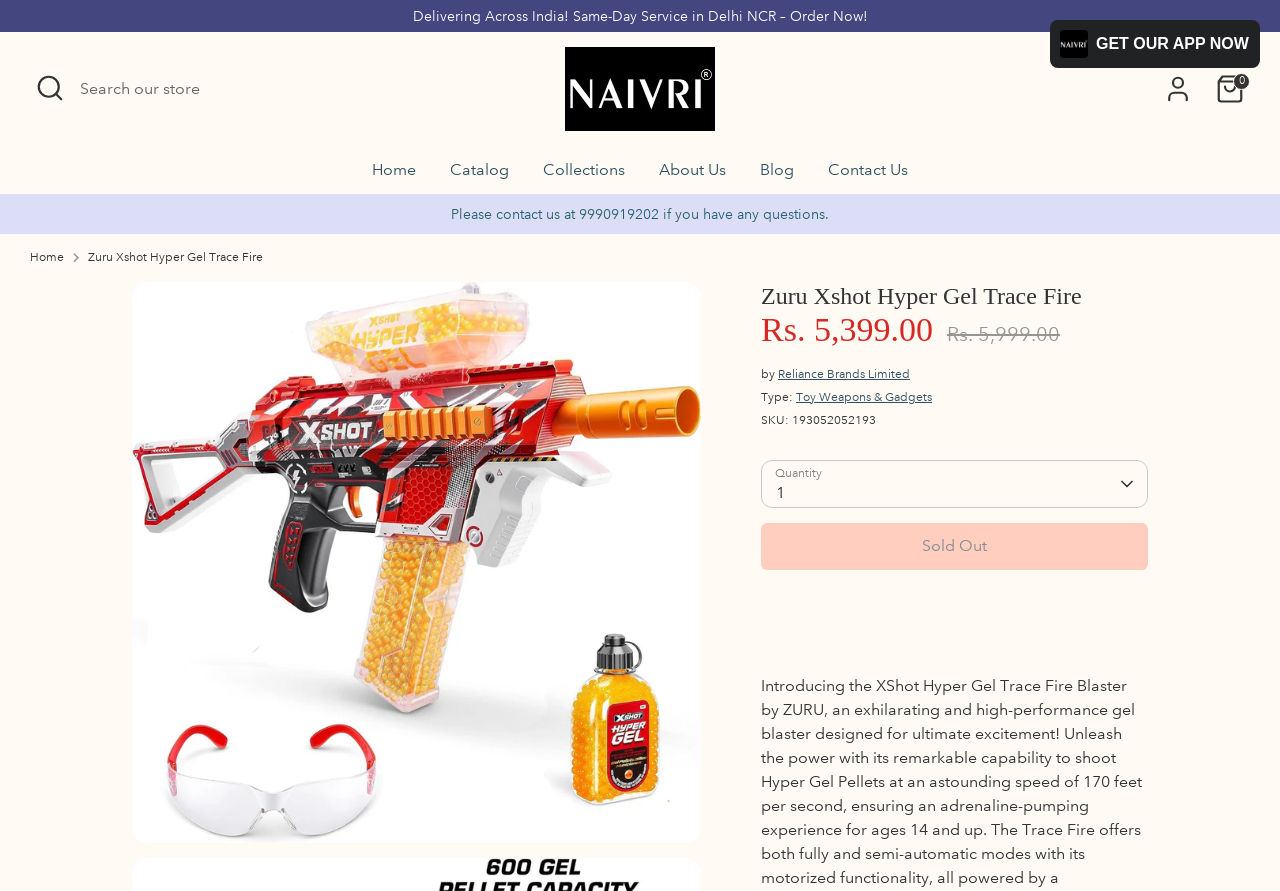Please determine the bounding box coordinates of the clickable area required to carry out the following instruction: "Search our store". The coordinates must be four float numbers between 0 and 1, represented as [left, top, right, bottom].

[0.023, 0.076, 0.336, 0.123]